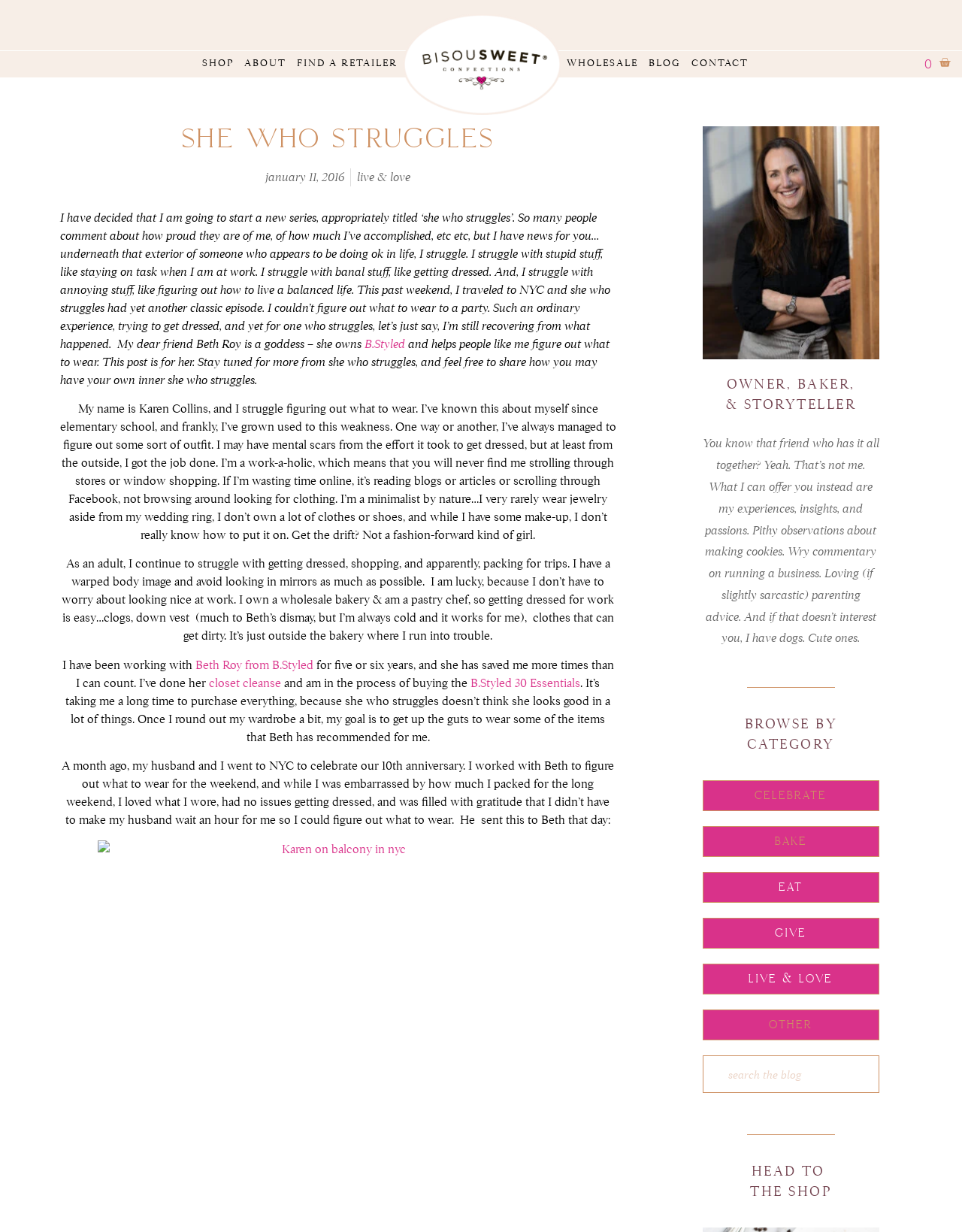Determine the bounding box coordinates of the UI element described below. Use the format (top-left x, top-left y, bottom-right x, bottom-right y) with floating point numbers between 0 and 1: Shop

[0.205, 0.039, 0.249, 0.063]